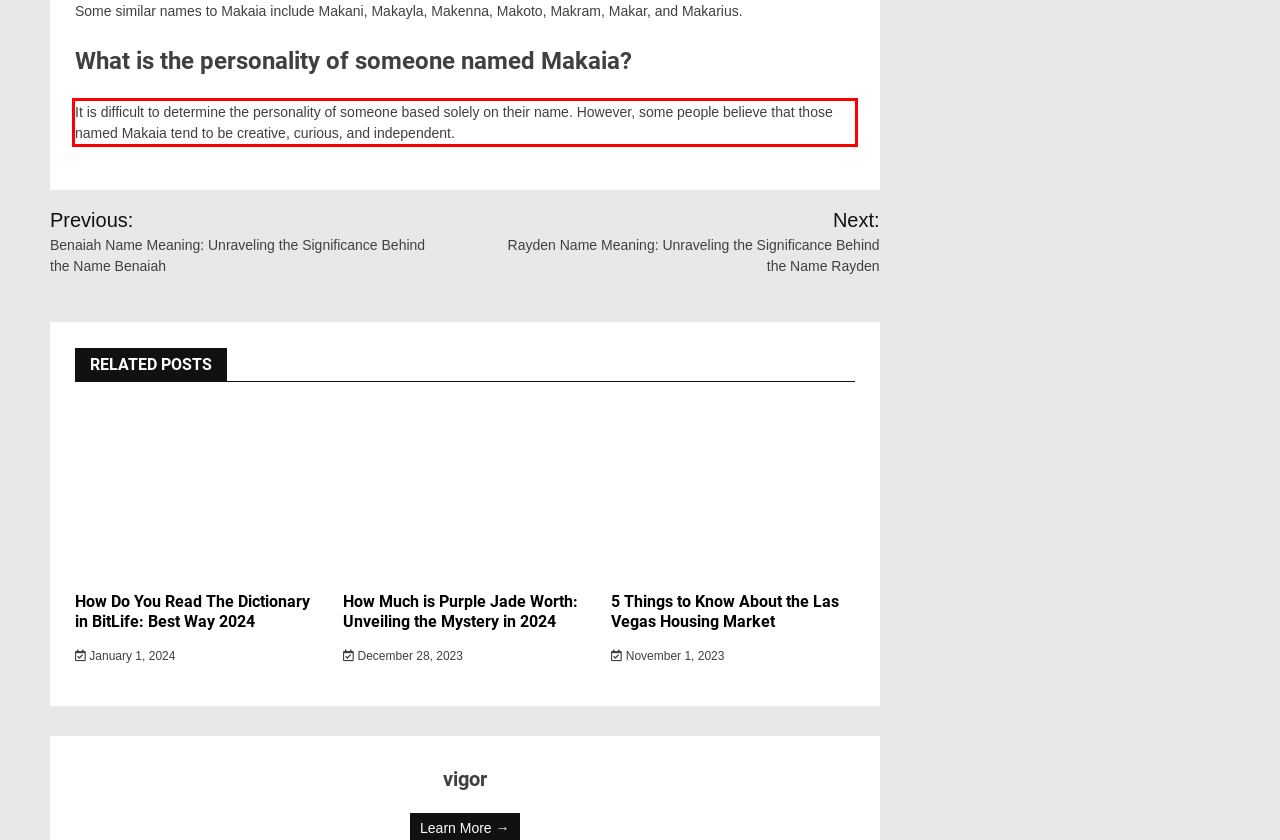Using the provided screenshot of a webpage, recognize the text inside the red rectangle bounding box by performing OCR.

It is difficult to determine the personality of someone based solely on their name. However, some people believe that those named Makaia tend to be creative, curious, and independent.